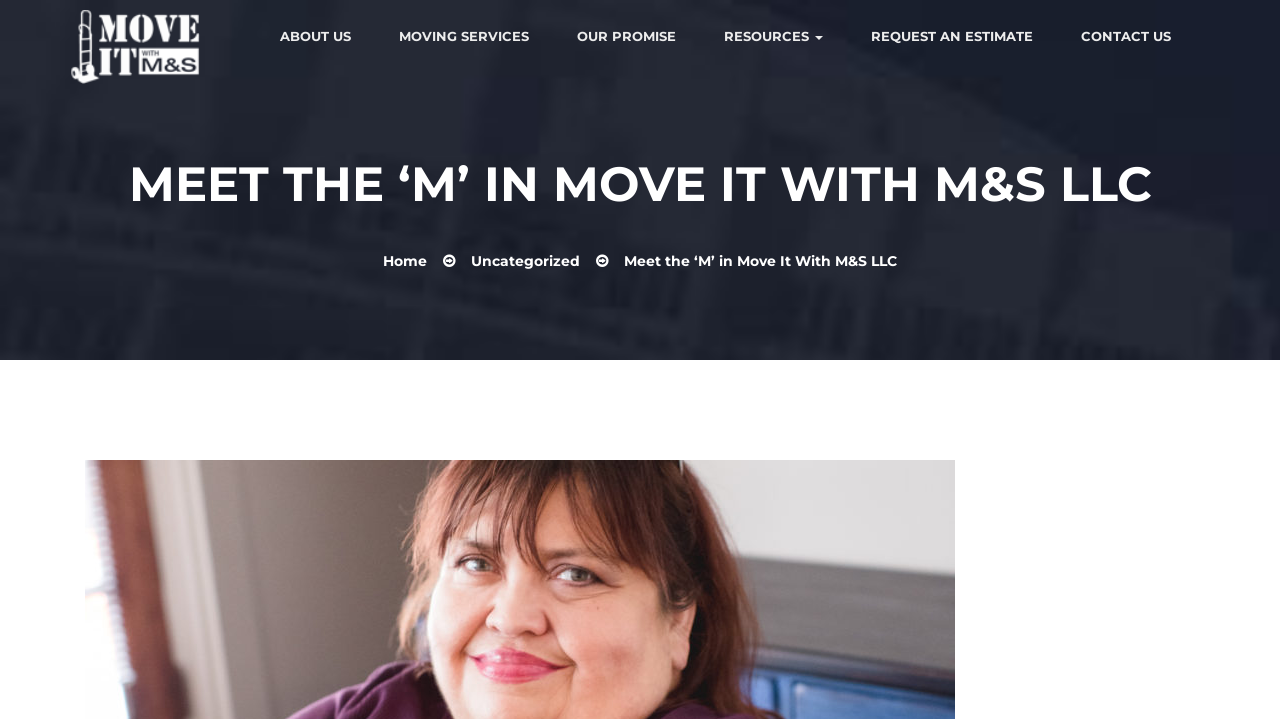Can you find the bounding box coordinates for the UI element given this description: "100% Satisfaction Guaranteed"? Provide the coordinates as four float numbers between 0 and 1: [left, top, right, bottom].

None